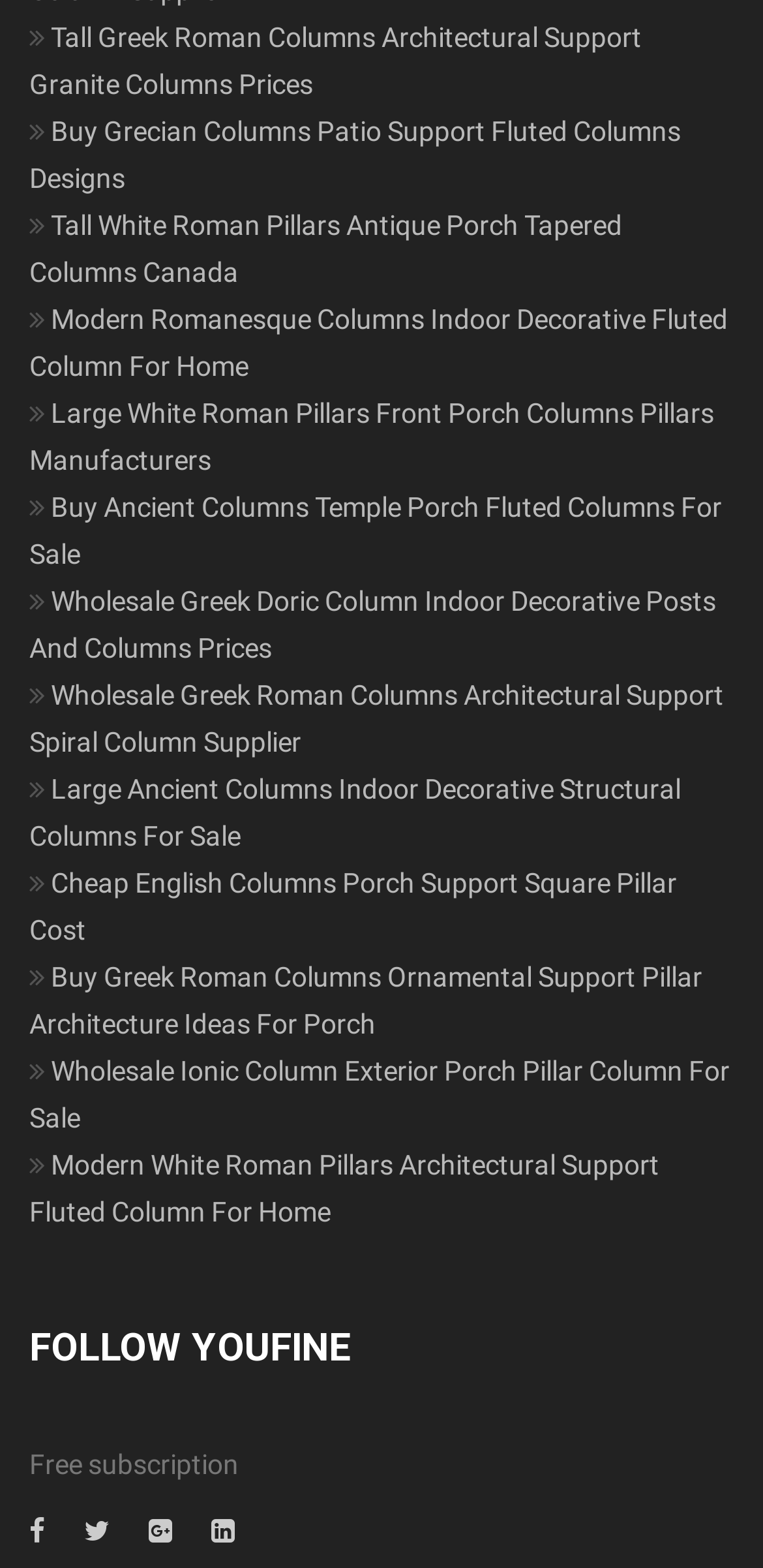Look at the image and answer the question in detail:
What social media platforms are linked on this webpage?

Based on the icons provided, it appears that the webpage links to four social media platforms, represented by the Unicode characters '', '', '', and '', which correspond to common social media platform logos.